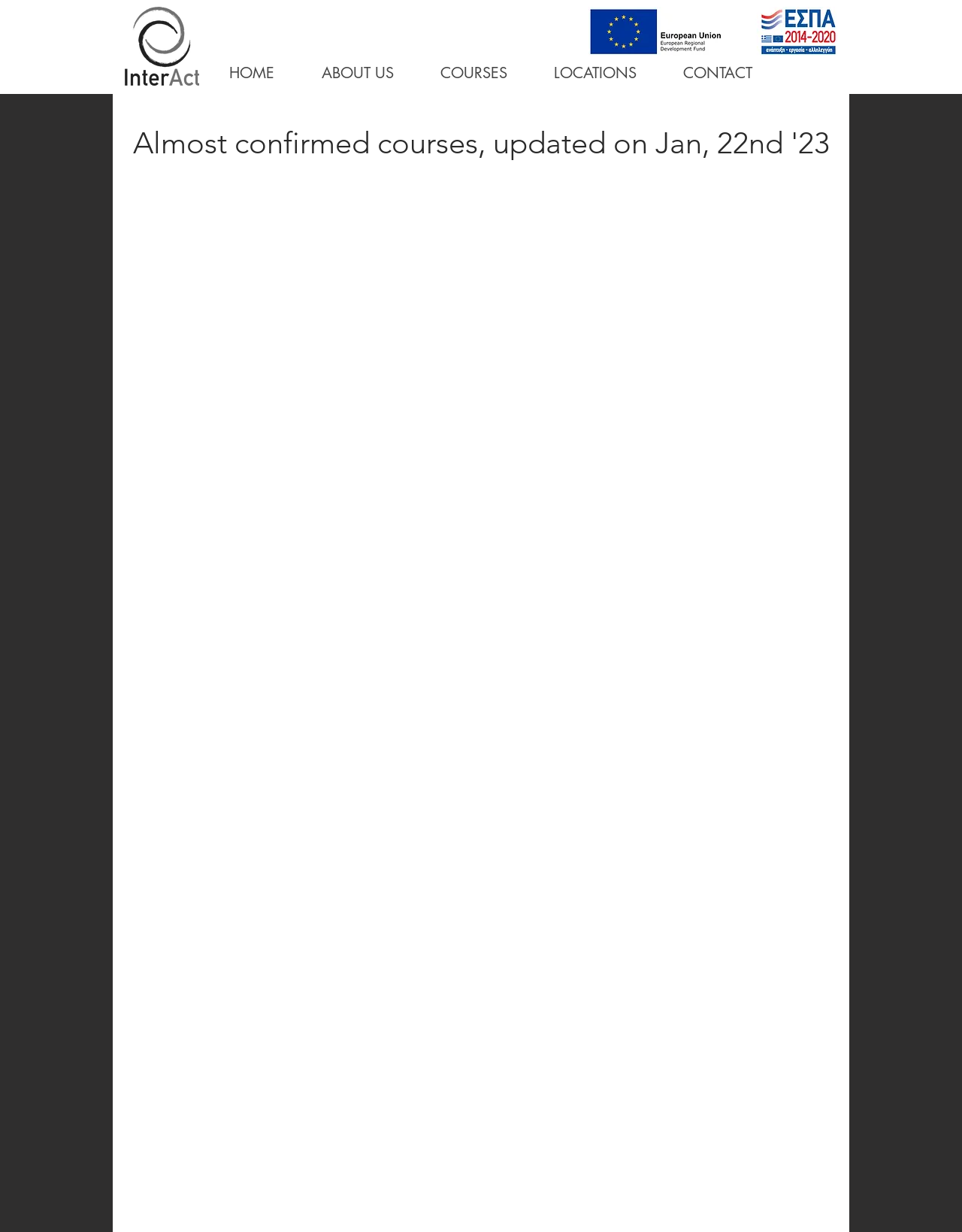What is the date mentioned in the heading?
Refer to the screenshot and answer in one word or phrase.

Jan, 22nd '23